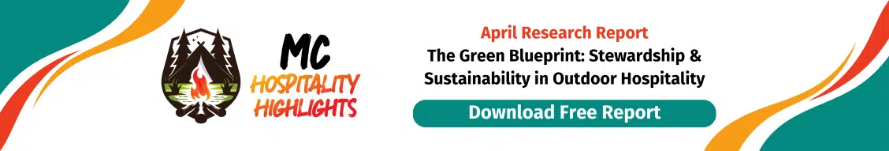Provide your answer in one word or a succinct phrase for the question: 
What is the purpose of the banner?

To invite viewers to download the report